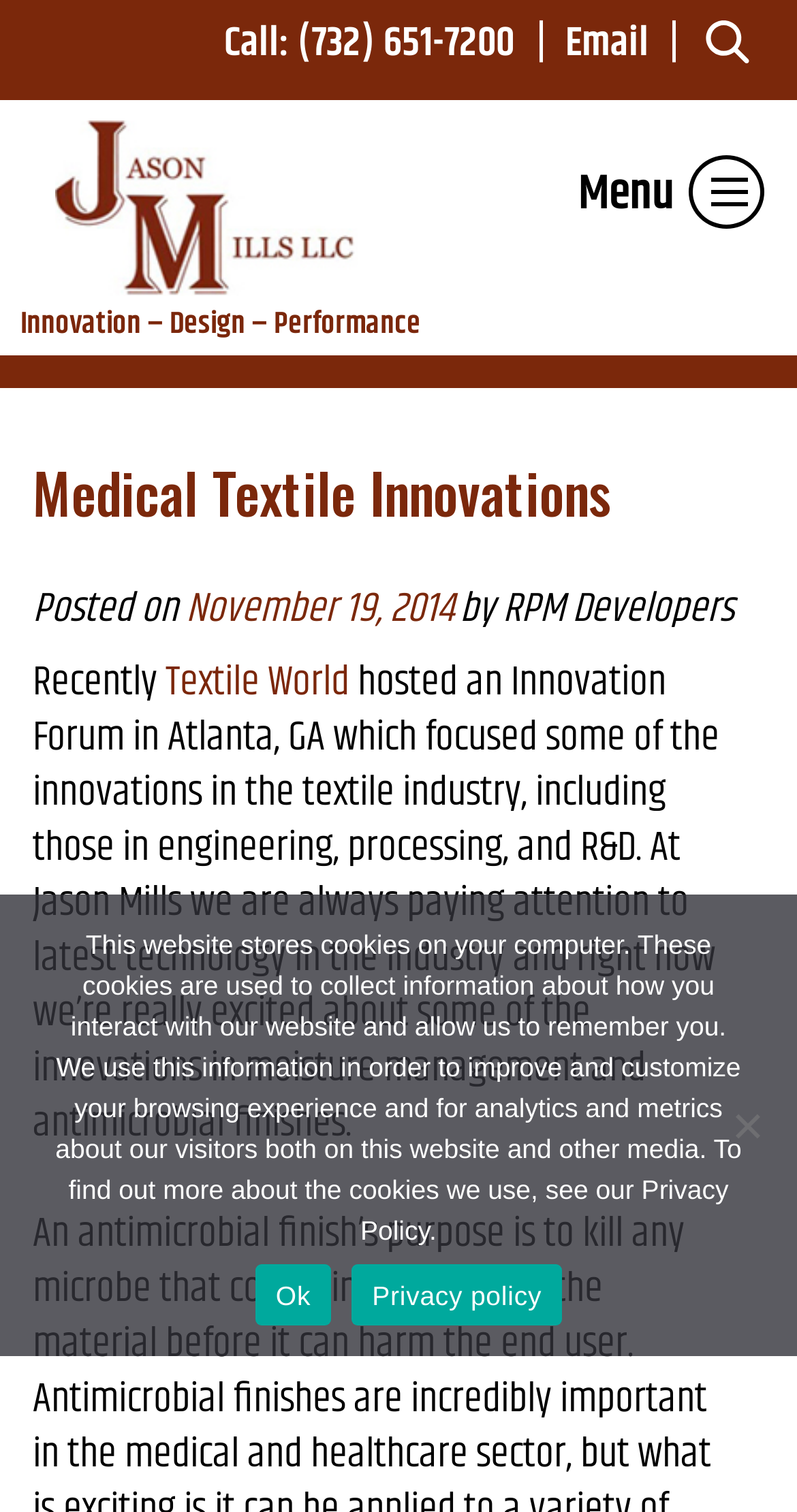Find the bounding box coordinates of the clickable area that will achieve the following instruction: "Call the company".

[0.282, 0.008, 0.374, 0.05]